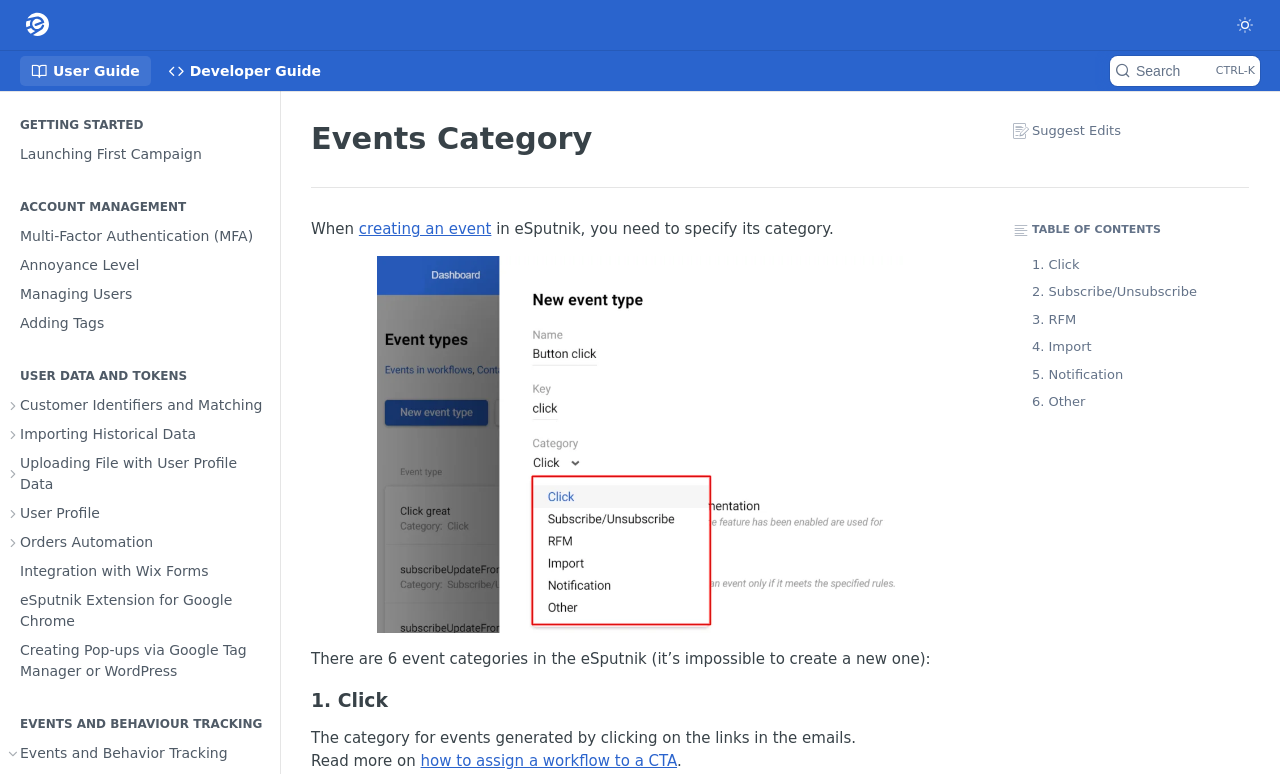Using the description "1. Click", predict the bounding box of the relevant HTML element.

[0.788, 0.324, 0.96, 0.36]